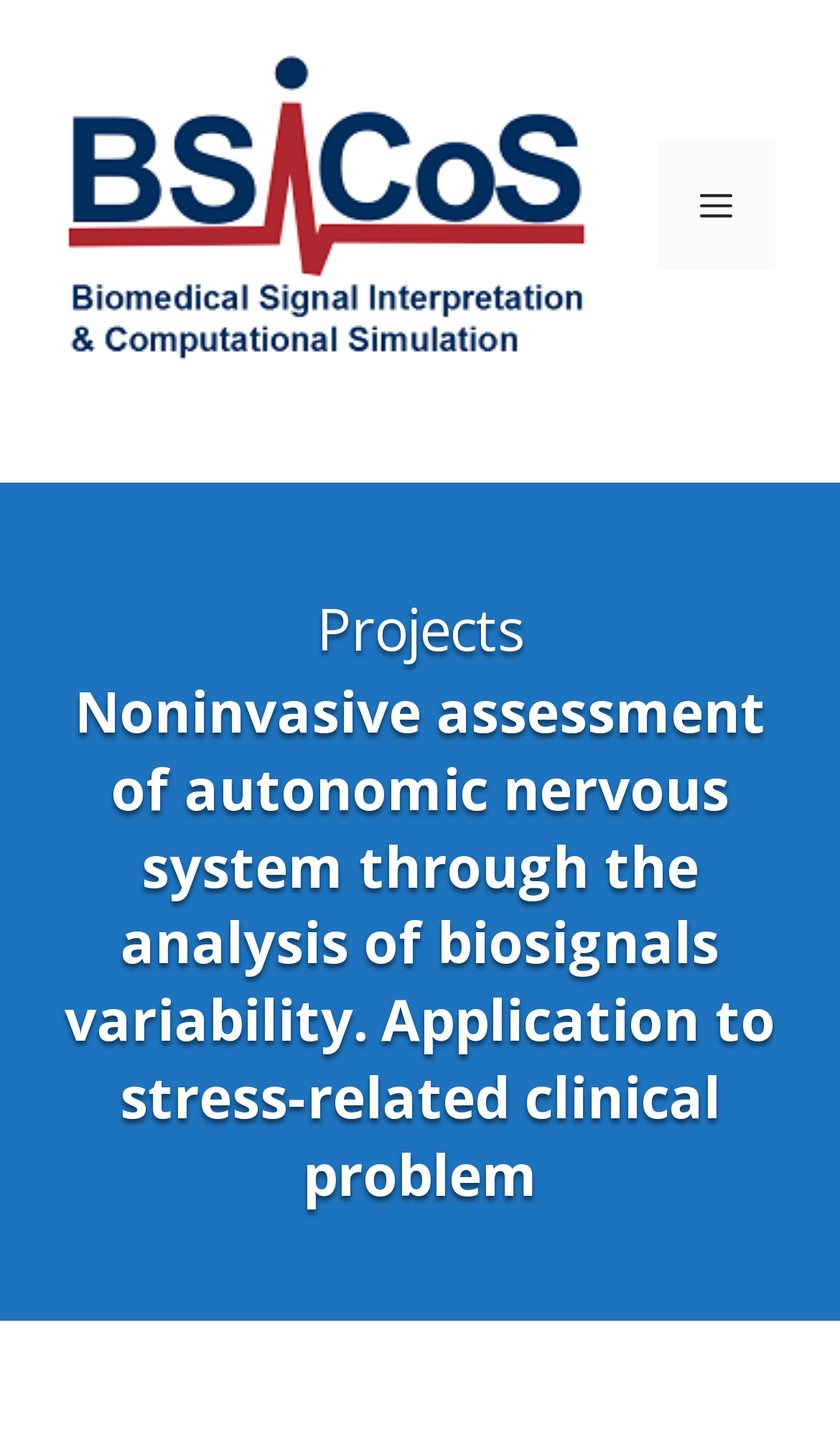Give a concise answer of one word or phrase to the question: 
How many headings are on the page?

2